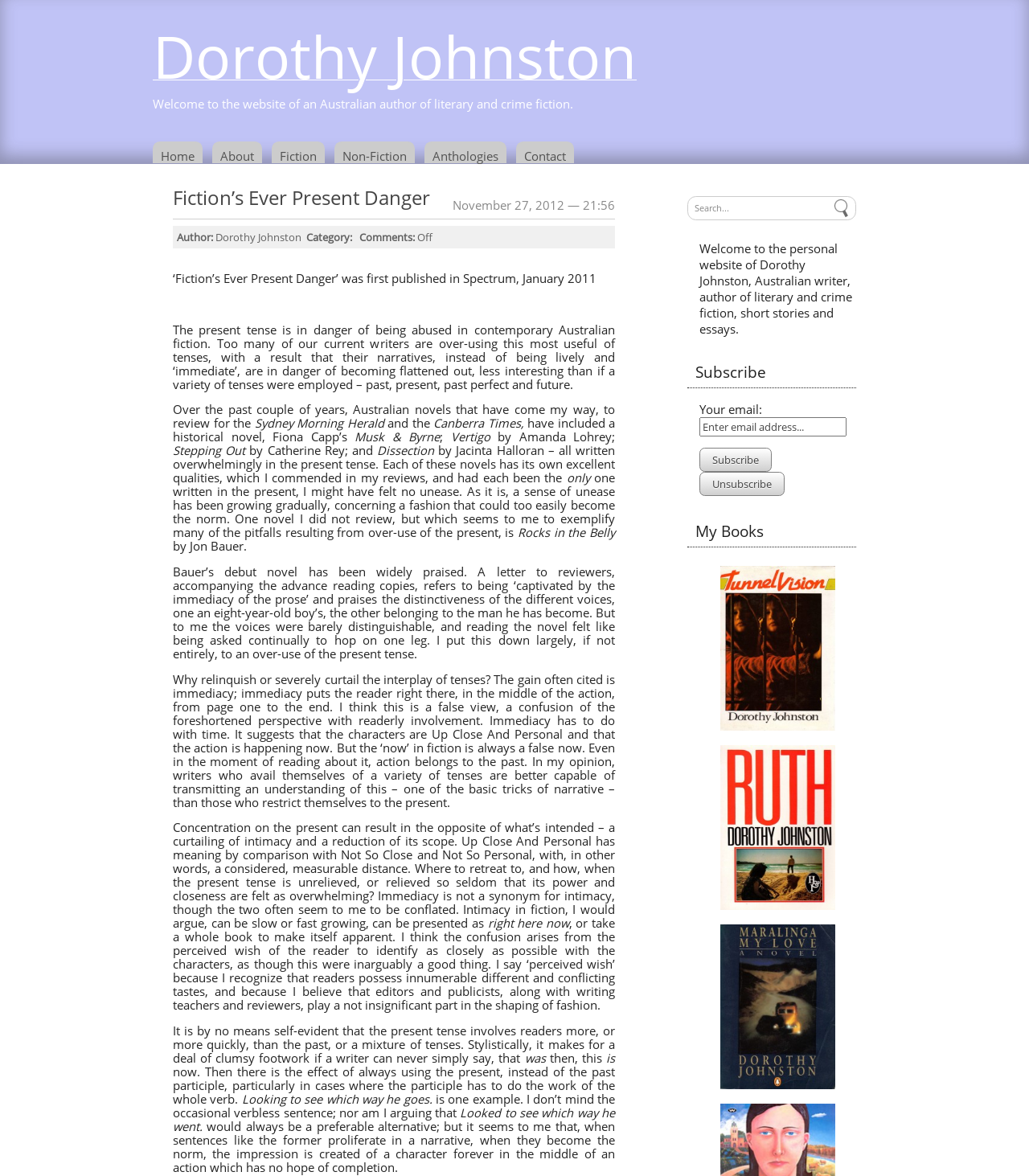Locate the bounding box coordinates of the clickable region to complete the following instruction: "Search for something."

[0.668, 0.167, 0.832, 0.187]